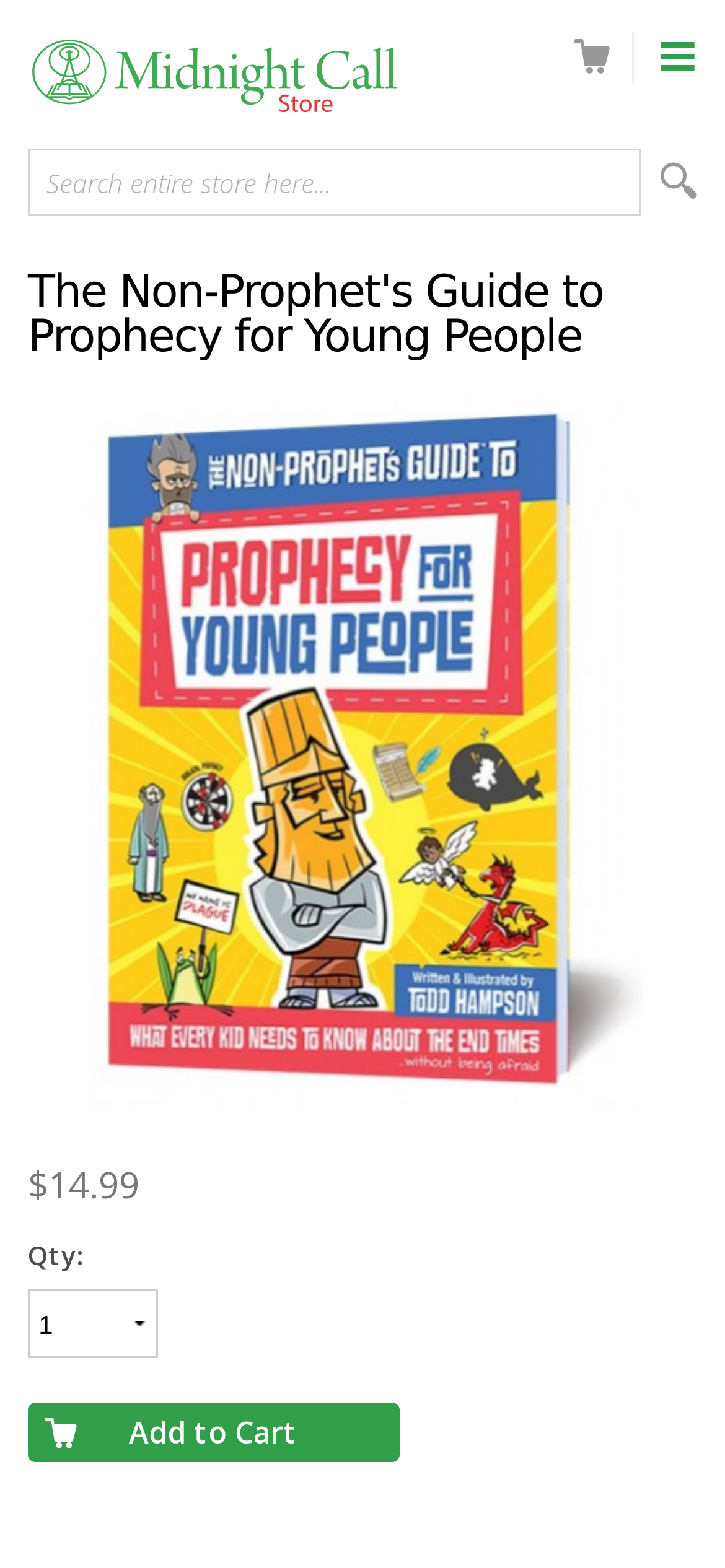Please provide the bounding box coordinates in the format (top-left x, top-left y, bottom-right x, bottom-right y). Remember, all values are floating point numbers between 0 and 1. What is the bounding box coordinate of the region described as: title="Search"

[0.885, 0.095, 0.987, 0.137]